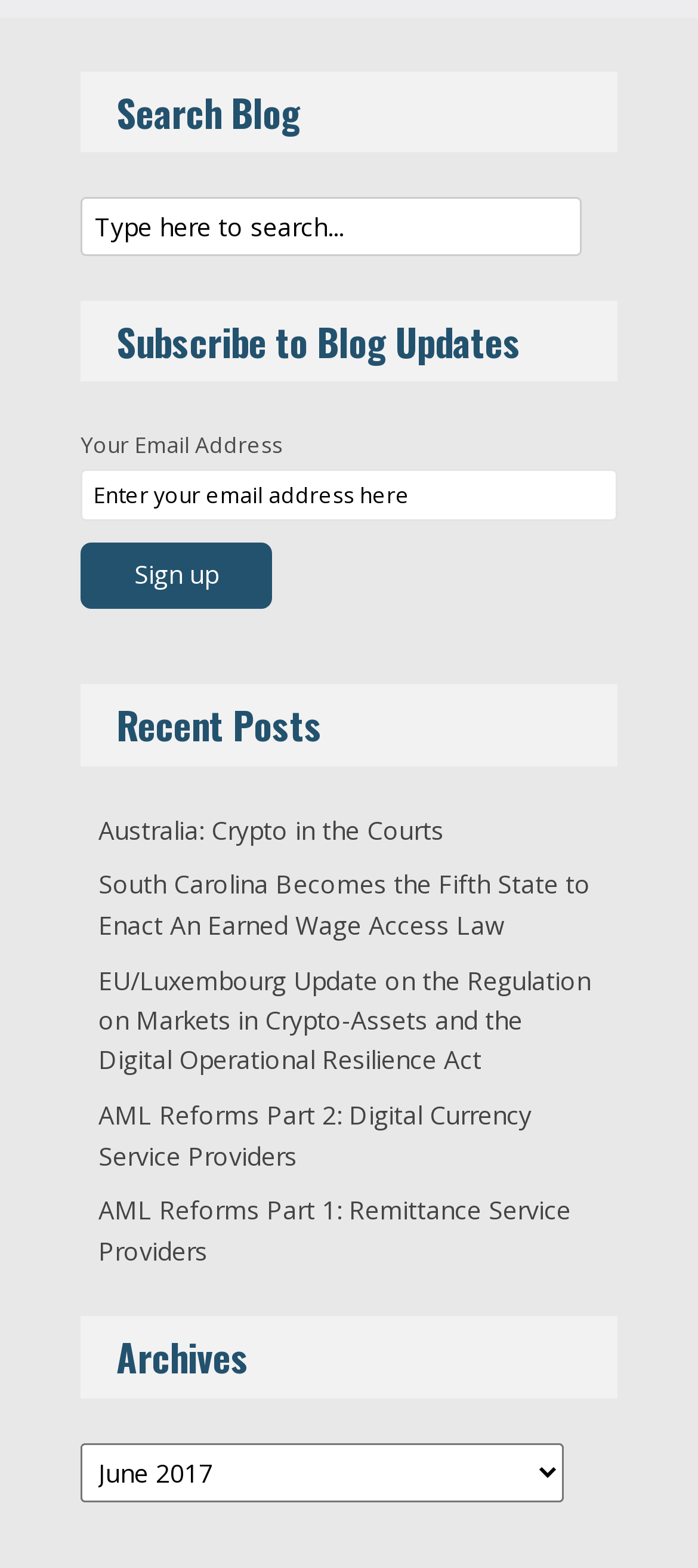Please answer the following question using a single word or phrase: 
What is the purpose of the textbox at the top?

Search blog